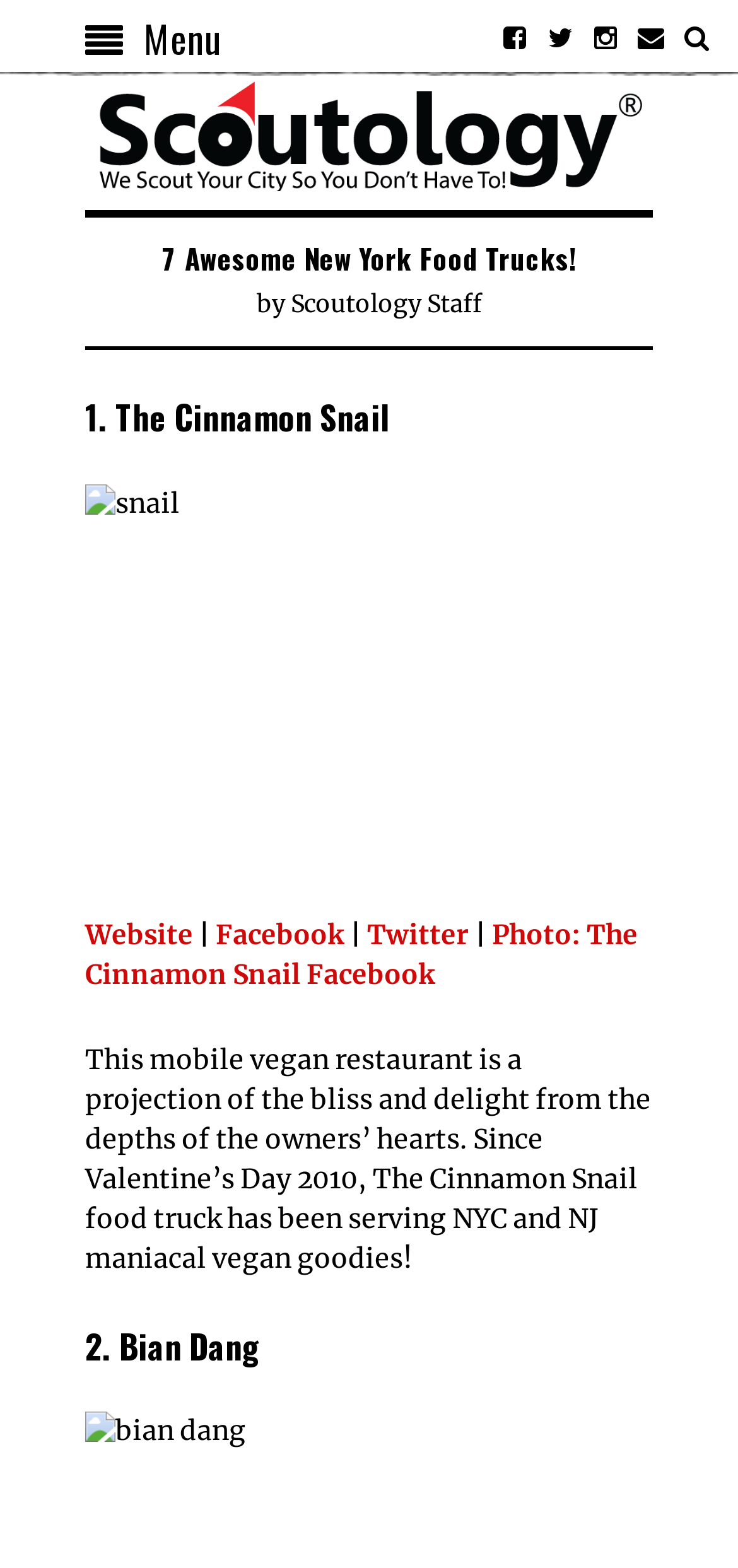Can you extract the headline from the webpage for me?

7 Awesome New York Food Trucks!